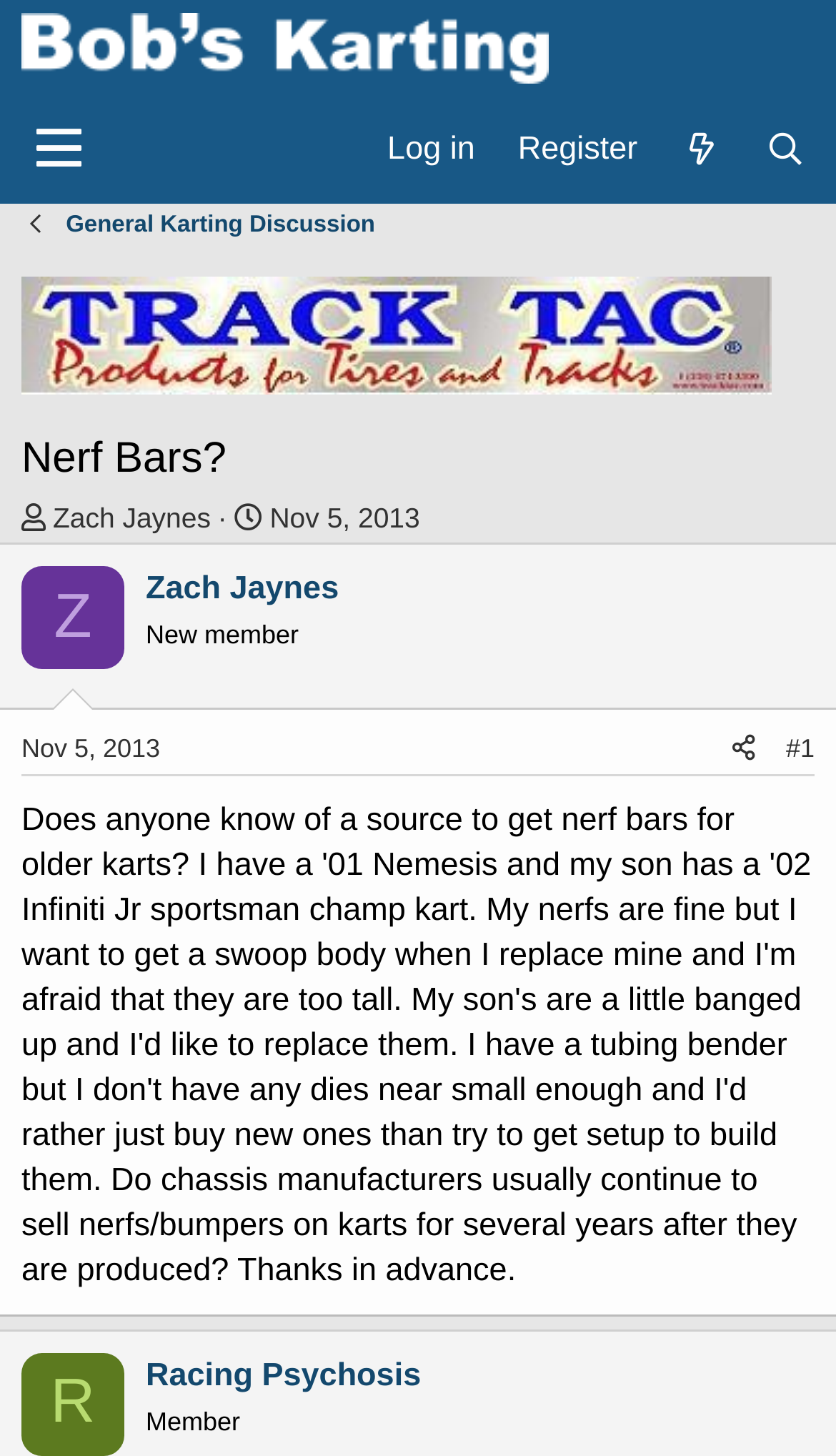Given the description: "General Karting Discussion", determine the bounding box coordinates of the UI element. The coordinates should be formatted as four float numbers between 0 and 1, [left, top, right, bottom].

[0.079, 0.143, 0.449, 0.167]